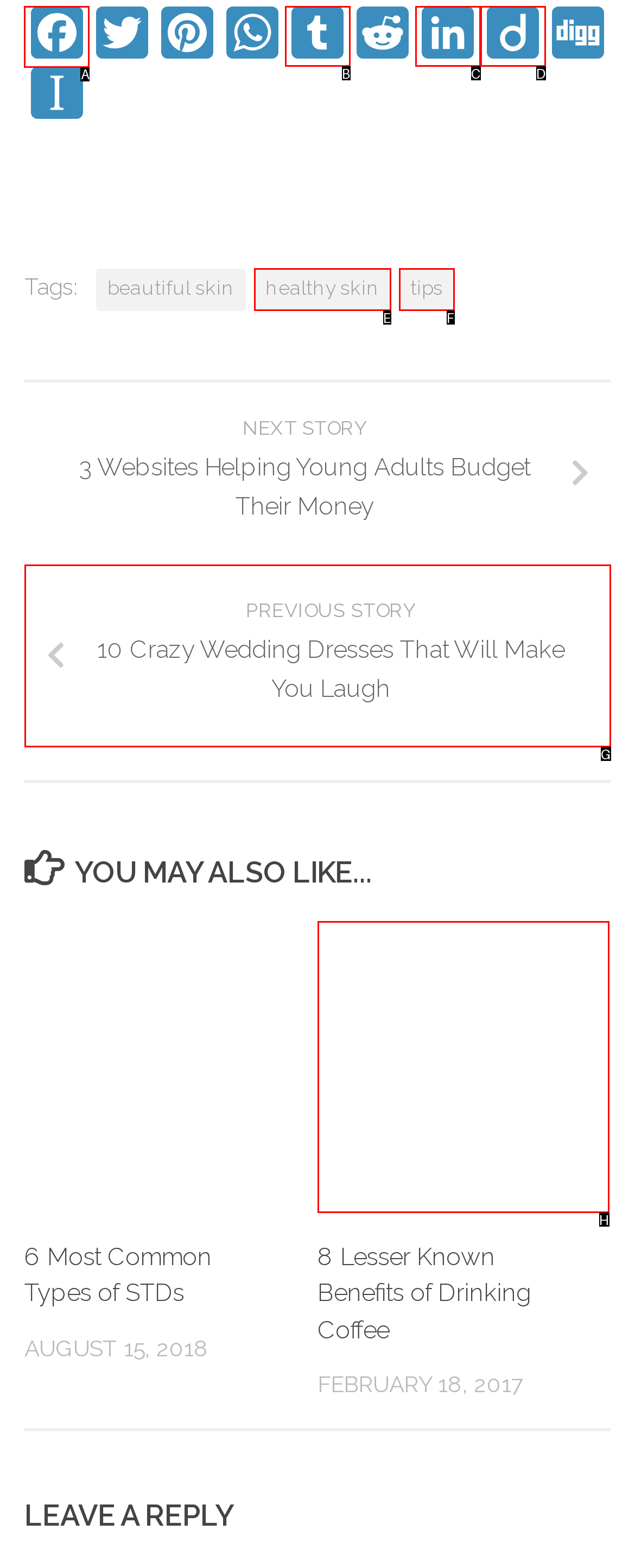Select the appropriate HTML element that needs to be clicked to finish the task: Share on Facebook
Reply with the letter of the chosen option.

A